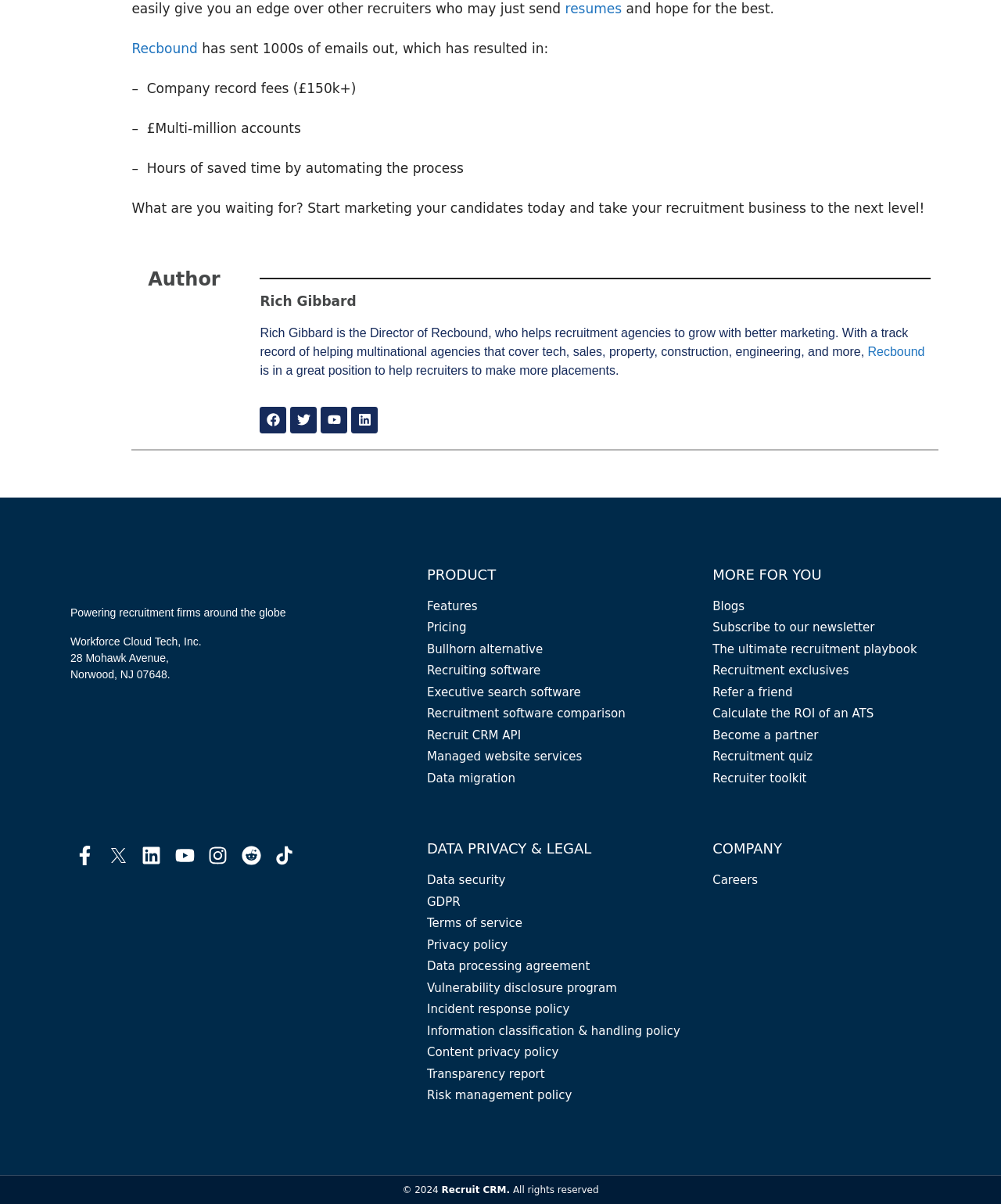Pinpoint the bounding box coordinates of the clickable element needed to complete the instruction: "Click on the 'Recbound' link". The coordinates should be provided as four float numbers between 0 and 1: [left, top, right, bottom].

[0.132, 0.034, 0.197, 0.047]